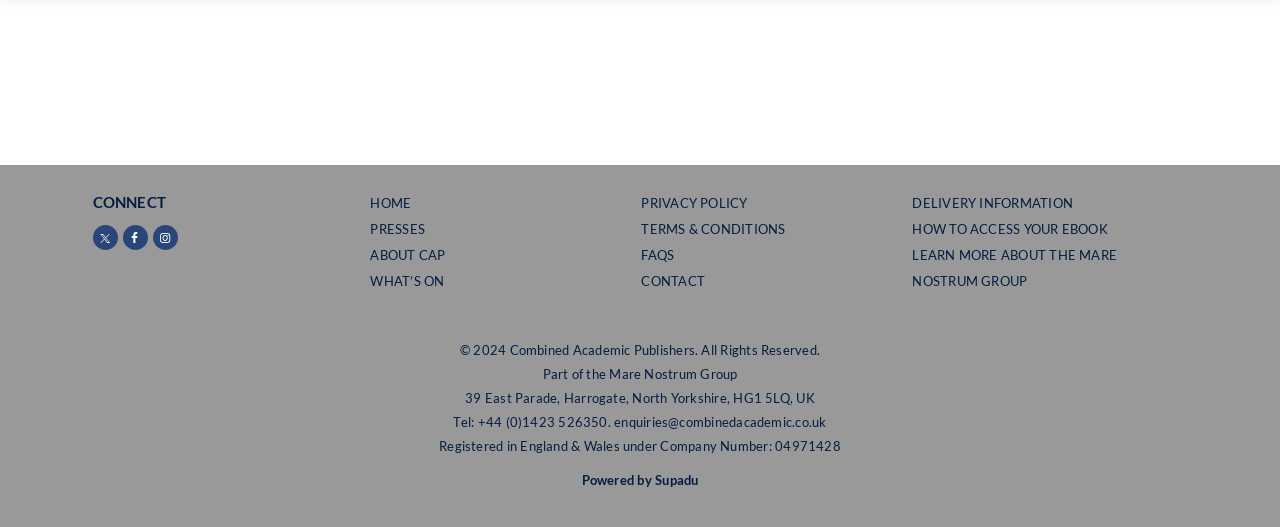Pinpoint the bounding box coordinates of the element that must be clicked to accomplish the following instruction: "Click on the CONTACT link". The coordinates should be in the format of four float numbers between 0 and 1, i.e., [left, top, right, bottom].

[0.501, 0.508, 0.713, 0.557]